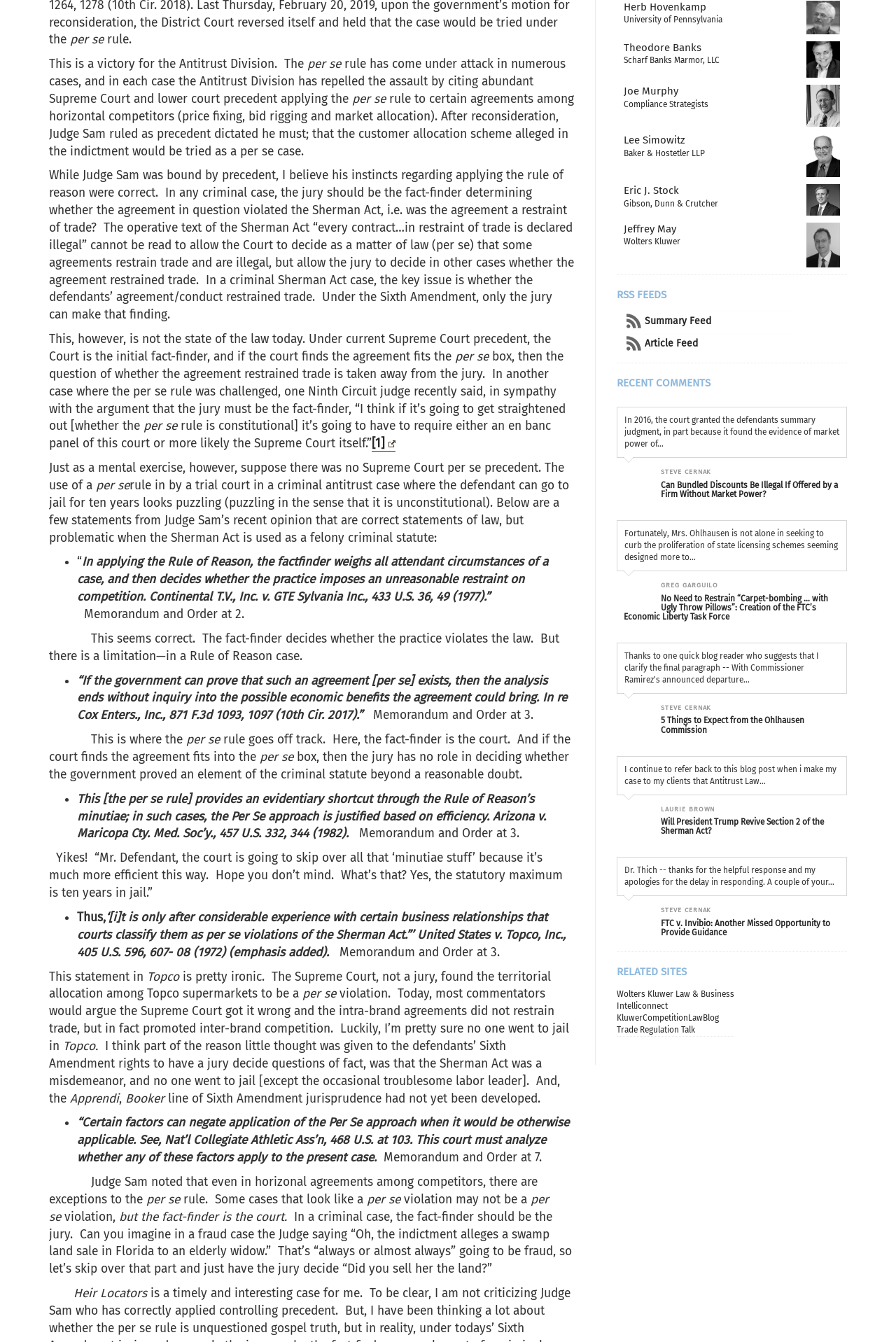Using the provided description Joe Murphy, find the bounding box coordinates for the UI element. Provide the coordinates in (top-left x, top-left y, bottom-right x, bottom-right y) format, ensuring all values are between 0 and 1.

[0.696, 0.063, 0.757, 0.073]